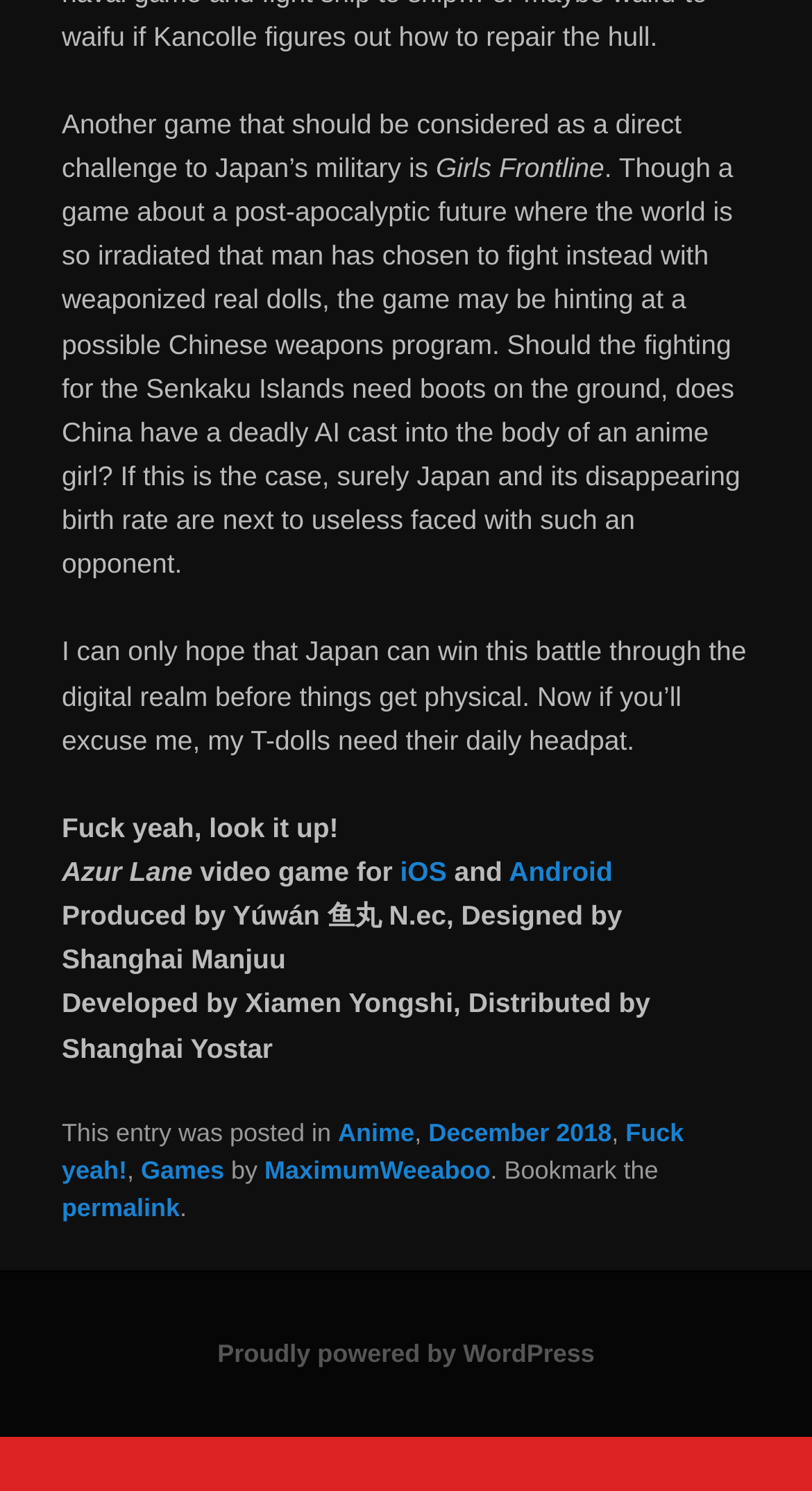Who is the author of the article?
Please ensure your answer is as detailed and informative as possible.

The author of the article is mentioned in the footer section, specifically in the link element with ID 100. The text 'by MaximumWeeaboo' indicates that MaximumWeeaboo is the author of the article.